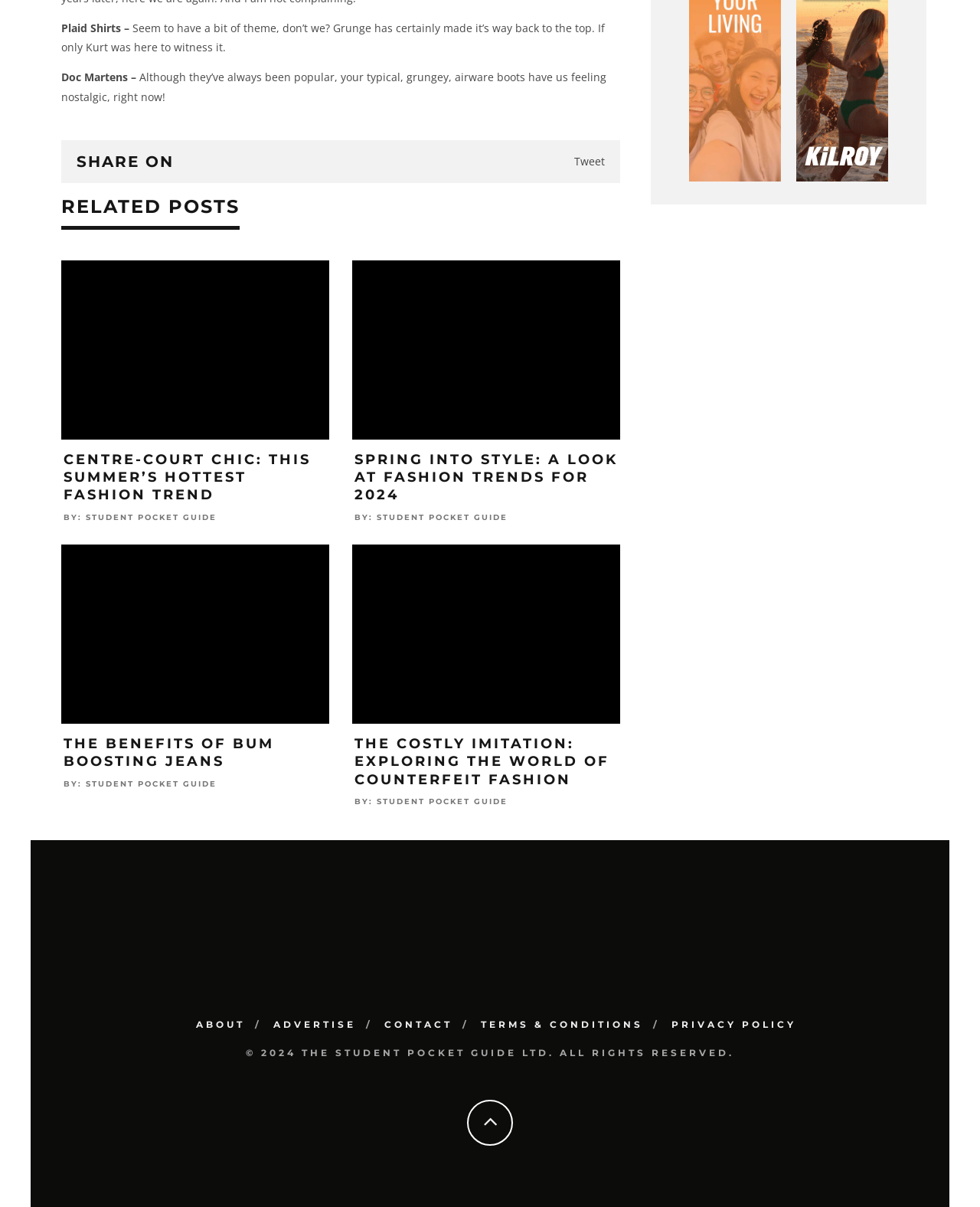Identify the bounding box coordinates of the region that should be clicked to execute the following instruction: "Visit the 'ABOUT' page".

[0.2, 0.844, 0.25, 0.854]